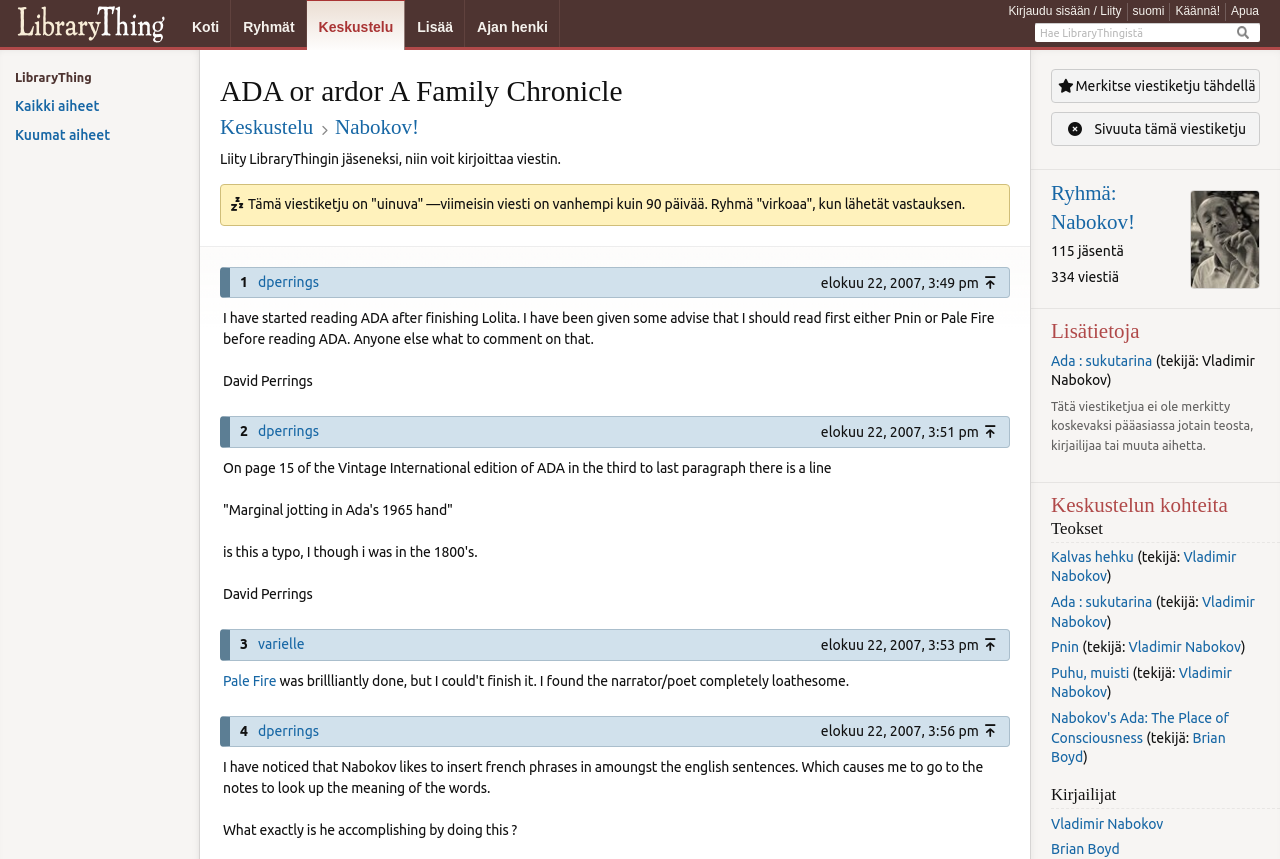How many members are in the 'Nabokov!' group?
Provide a one-word or short-phrase answer based on the image.

115